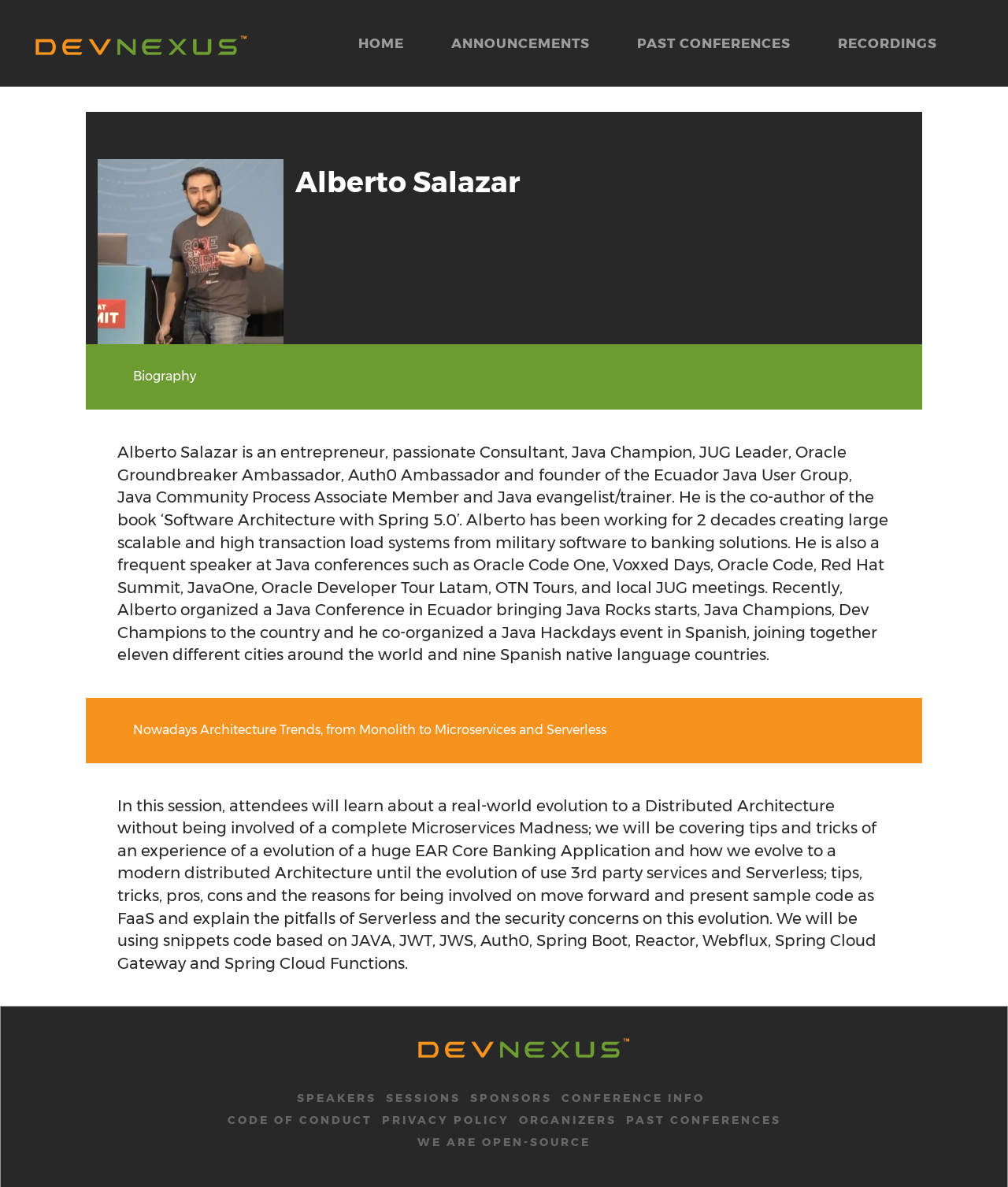What is Alberto Salazar's profession?
Using the visual information from the image, give a one-word or short-phrase answer.

Entrepreneur and Consultant